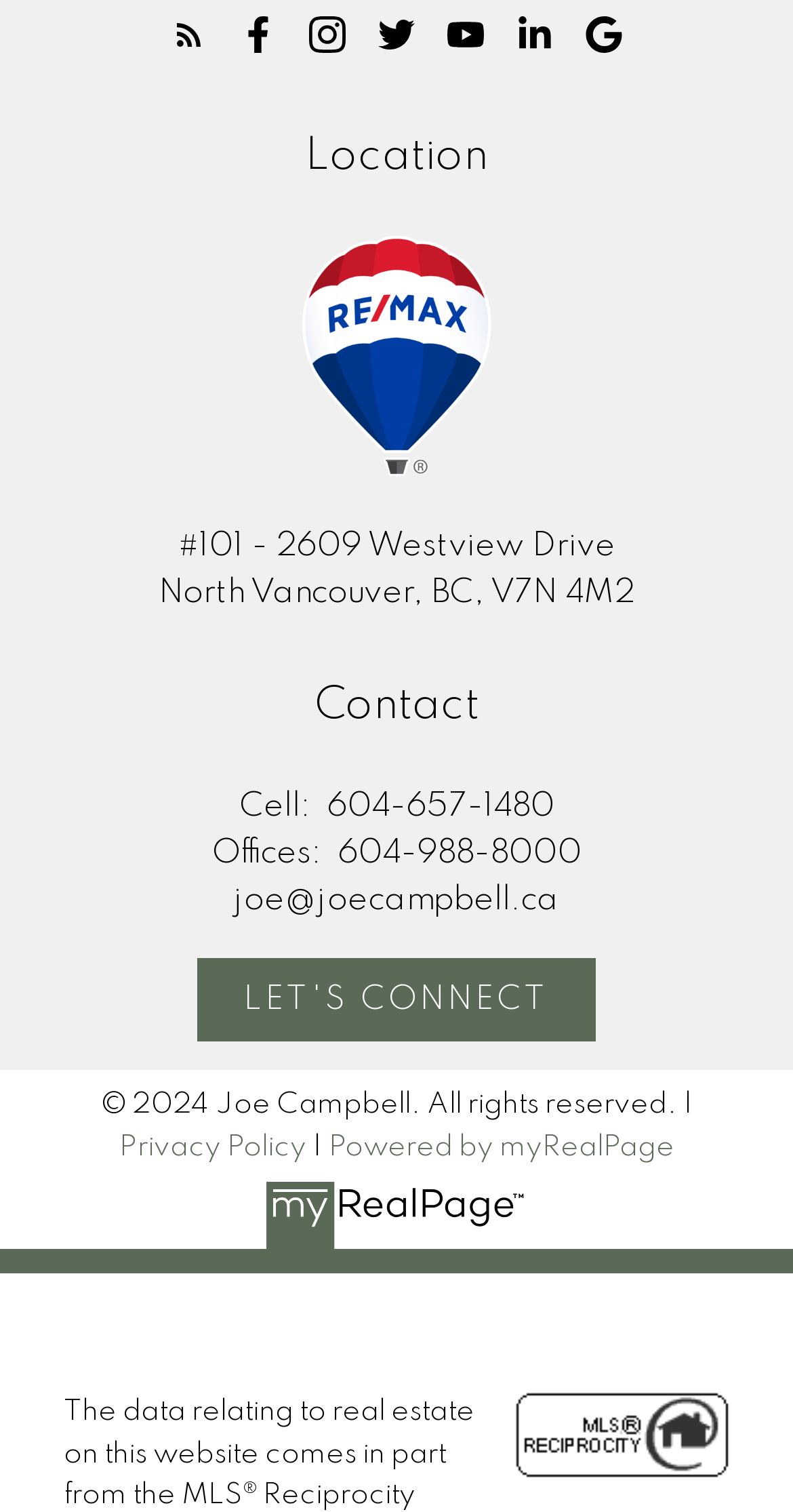What is the copyright year?
Please use the image to provide a one-word or short phrase answer.

2024